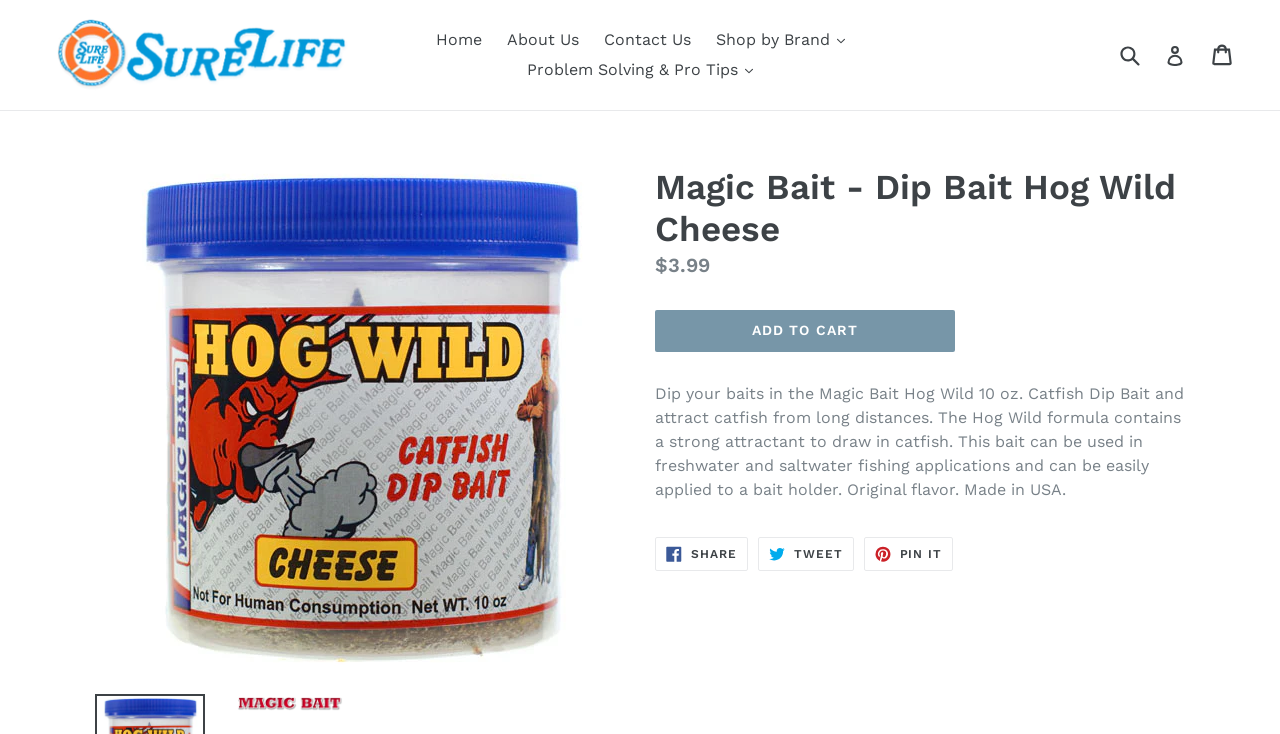What is the product name?
Please give a detailed and thorough answer to the question, covering all relevant points.

I found the product name by looking at the image and heading elements on the webpage, which both contain the text 'Magic Bait Hog Wild Cheese'.